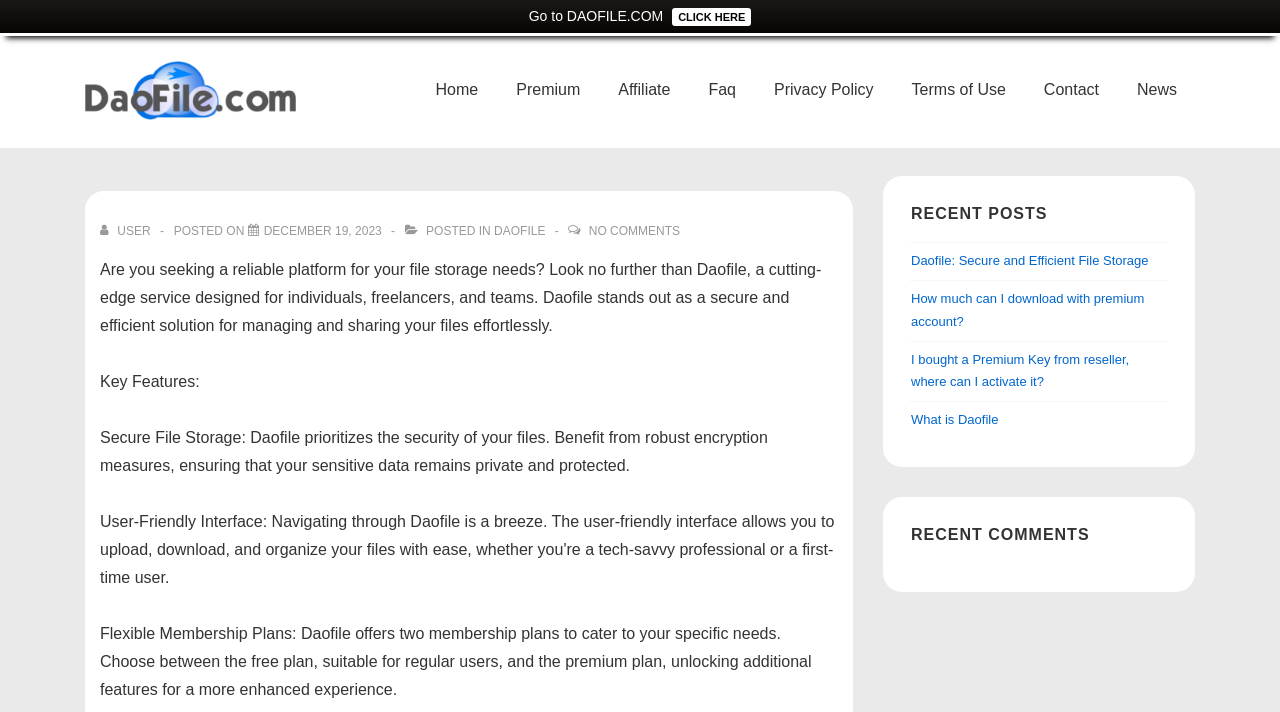Please provide the bounding box coordinates for the element that needs to be clicked to perform the following instruction: "Go to the 'DaoFile.com' website". The coordinates should be given as four float numbers between 0 and 1, i.e., [left, top, right, bottom].

[0.066, 0.086, 0.231, 0.168]